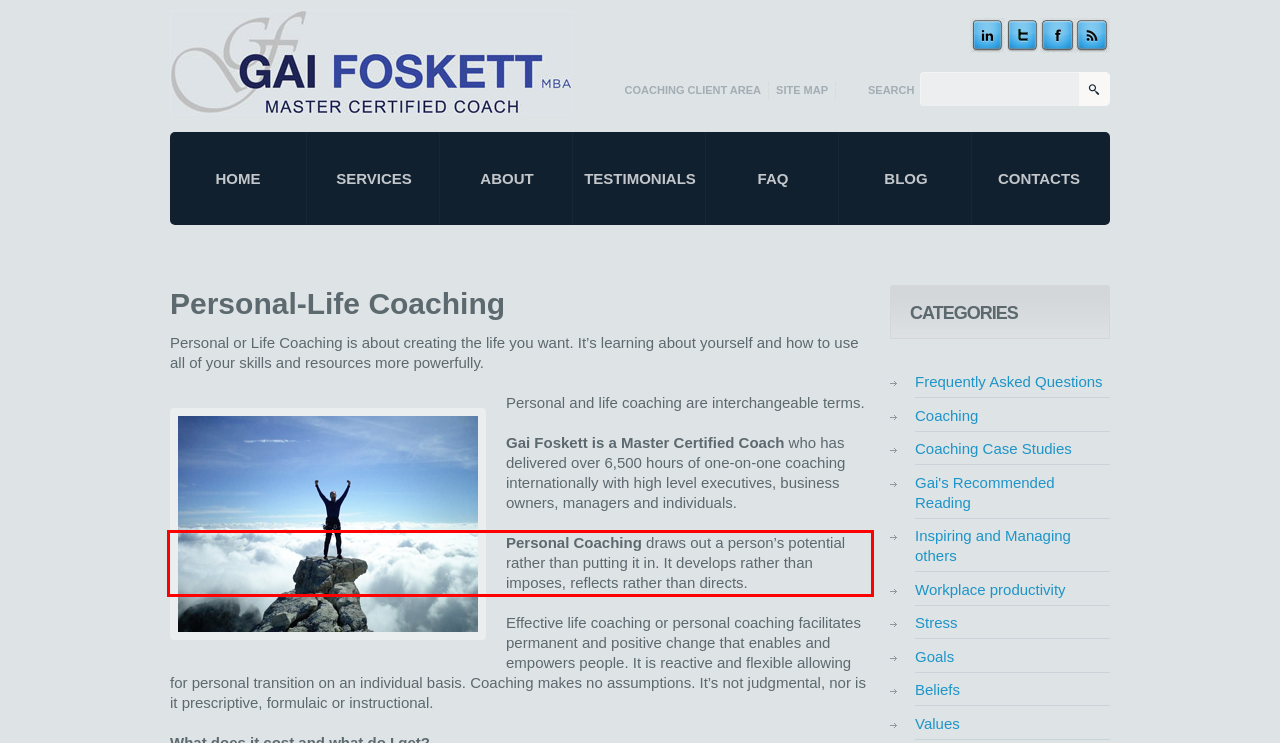Given the screenshot of a webpage, identify the red rectangle bounding box and recognize the text content inside it, generating the extracted text.

Personal Coaching draws out a person’s potential rather than putting it in. It develops rather than imposes, reflects rather than directs.